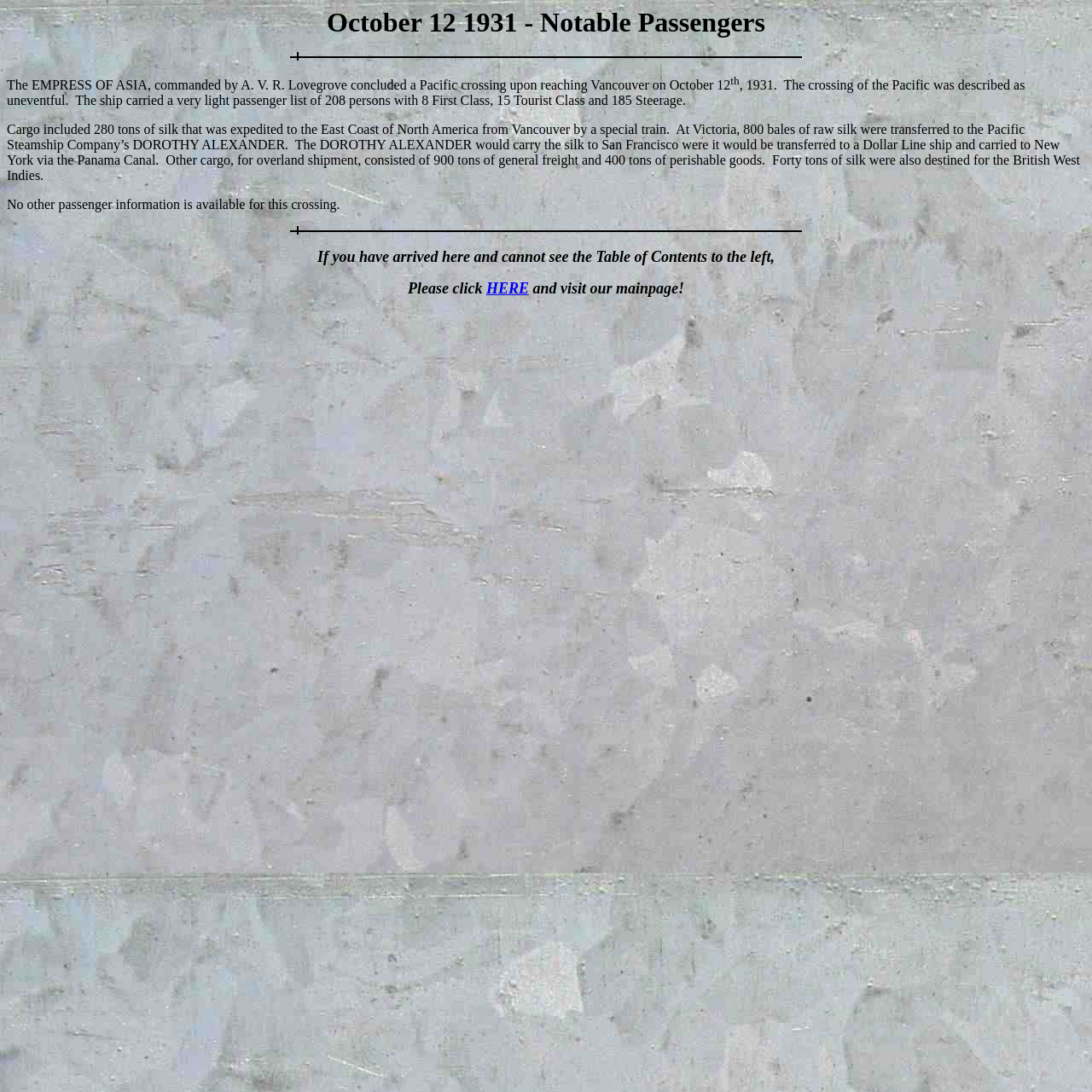Respond with a single word or phrase to the following question: What was the cargo that was expedited to the East Coast of North America?

280 tons of silk